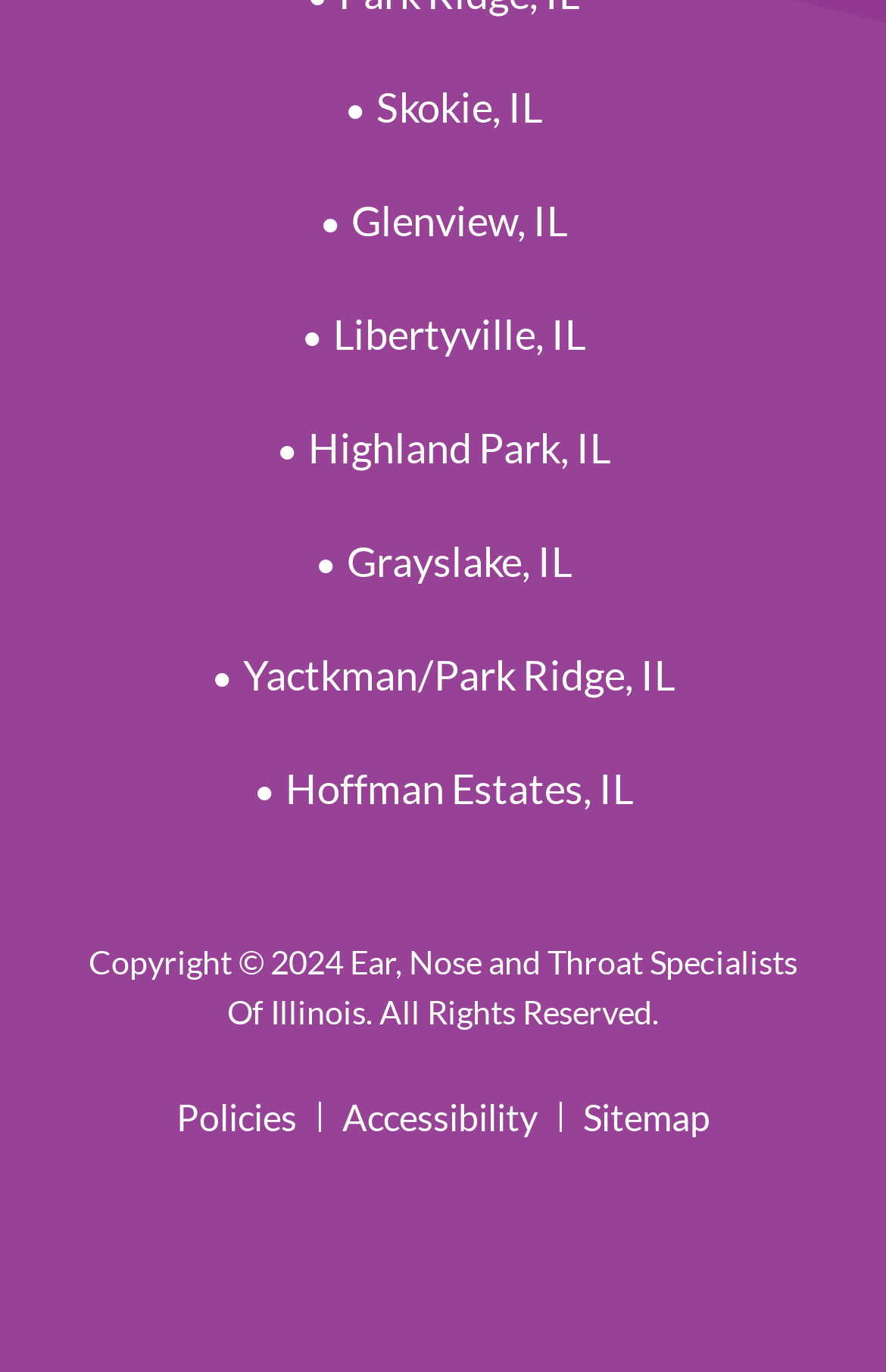Please determine the bounding box coordinates for the UI element described as: "Grayslake, IL".

[0.391, 0.393, 0.645, 0.429]